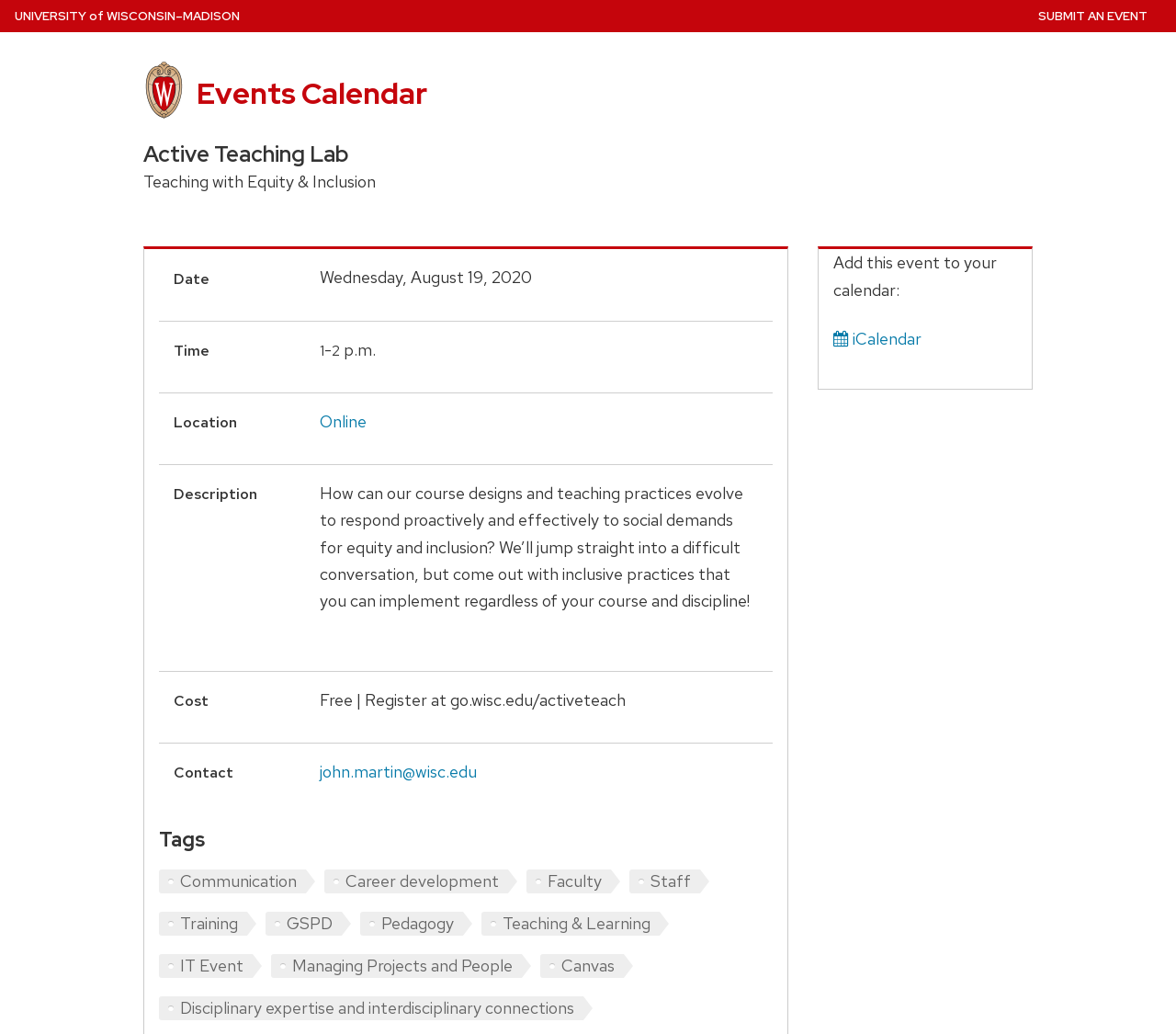Give the bounding box coordinates for this UI element: "Faculty". The coordinates should be four float numbers between 0 and 1, arranged as [left, top, right, bottom].

[0.448, 0.841, 0.527, 0.864]